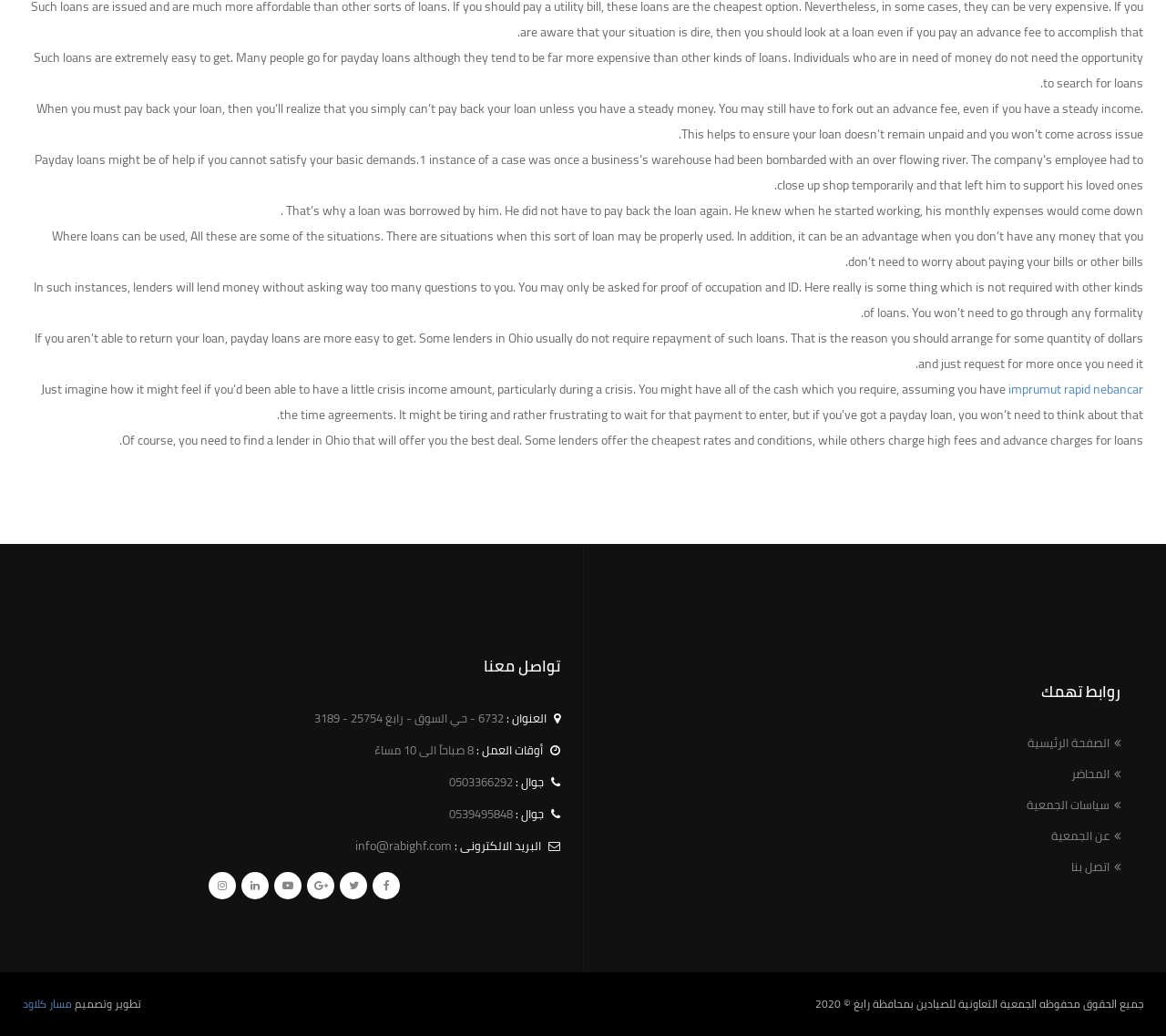Locate the UI element described as follows: "عن الجمعية". Return the bounding box coordinates as four float numbers between 0 and 1 in the order [left, top, right, bottom].

[0.902, 0.796, 0.961, 0.817]